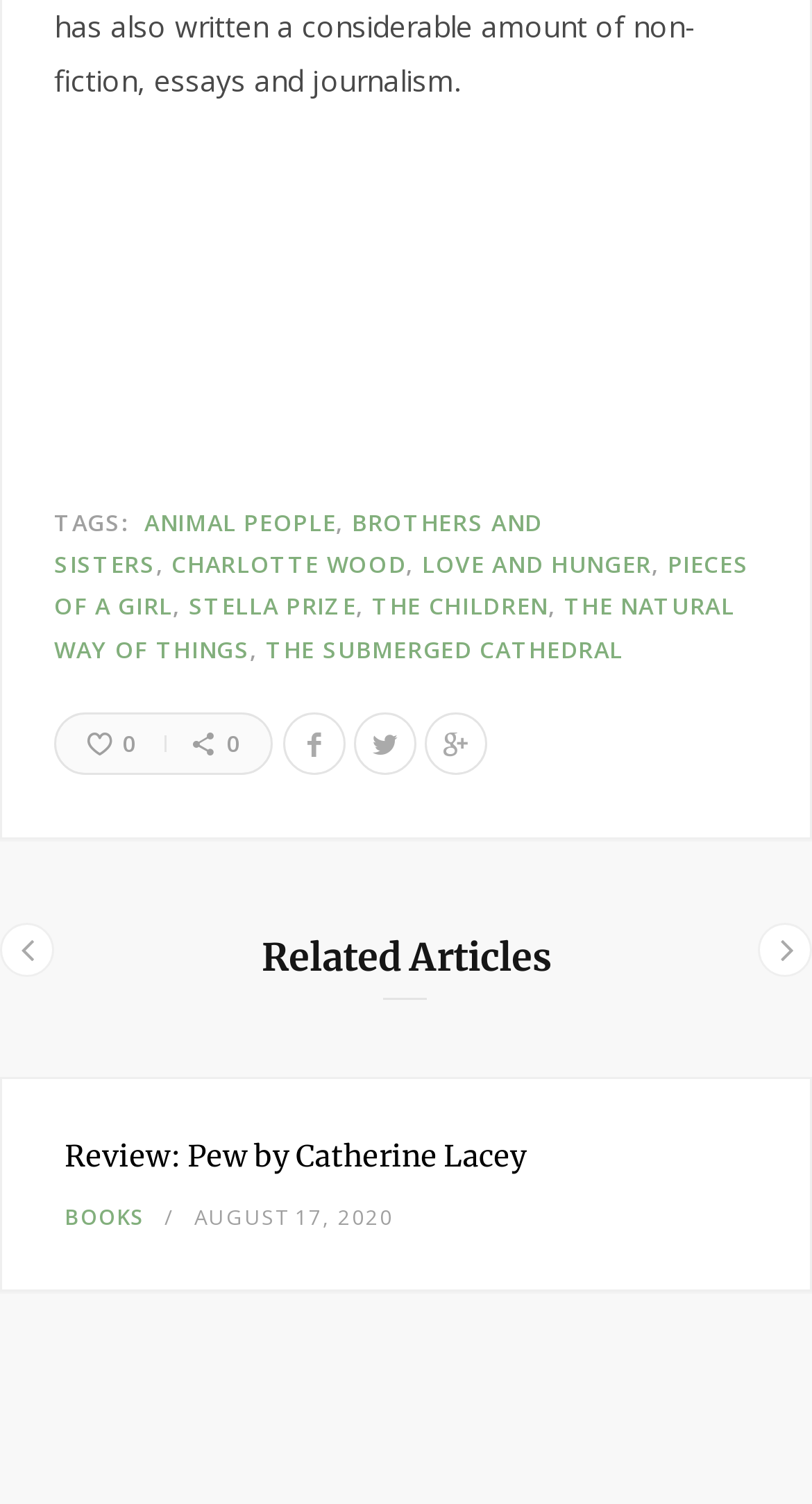What is the title of the first related article?
Using the information from the image, give a concise answer in one word or a short phrase.

Review: Pew by Catherine Lacey